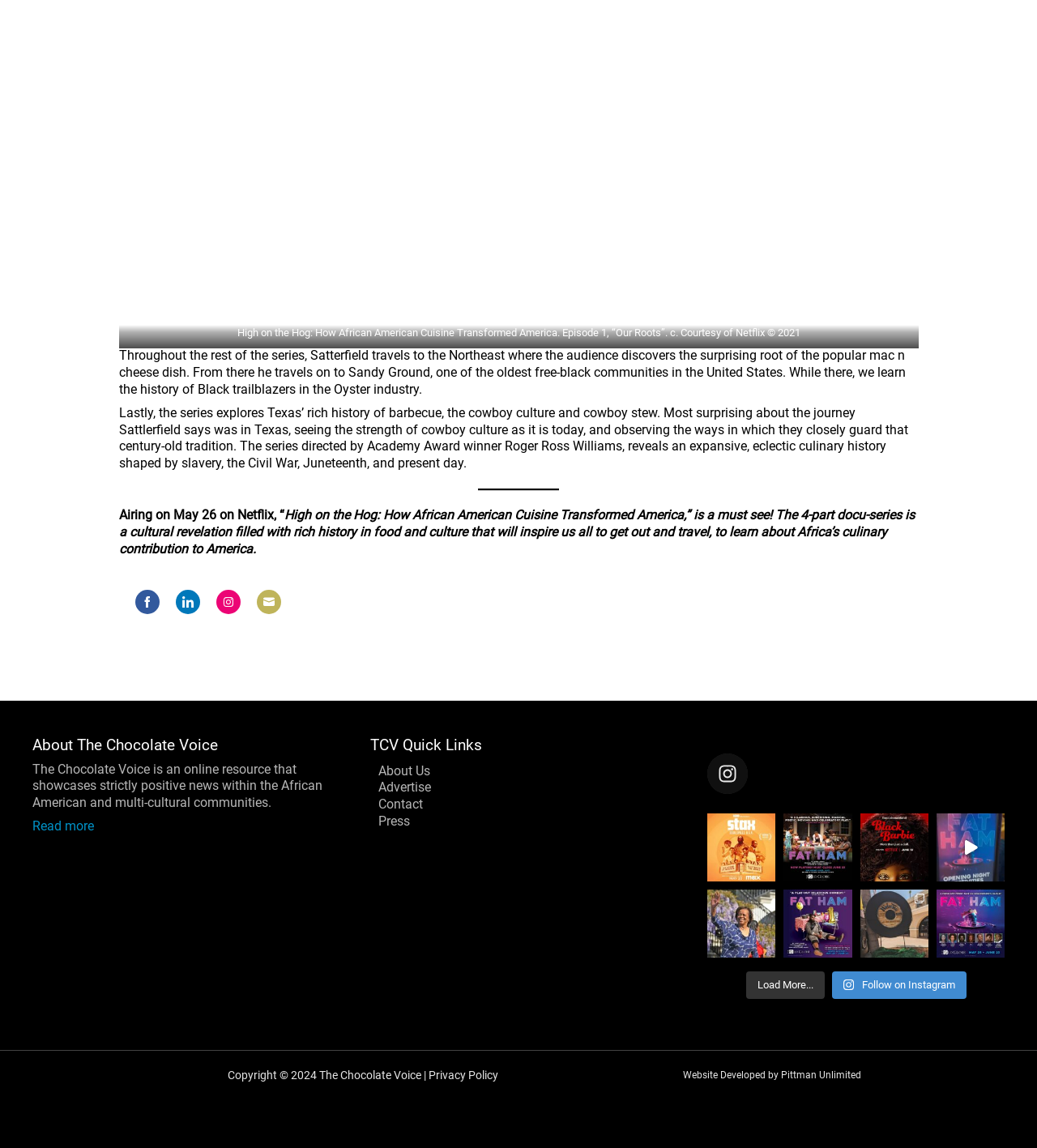Identify the bounding box coordinates of the region I need to click to complete this instruction: "Follow on Instagram".

[0.802, 0.846, 0.932, 0.87]